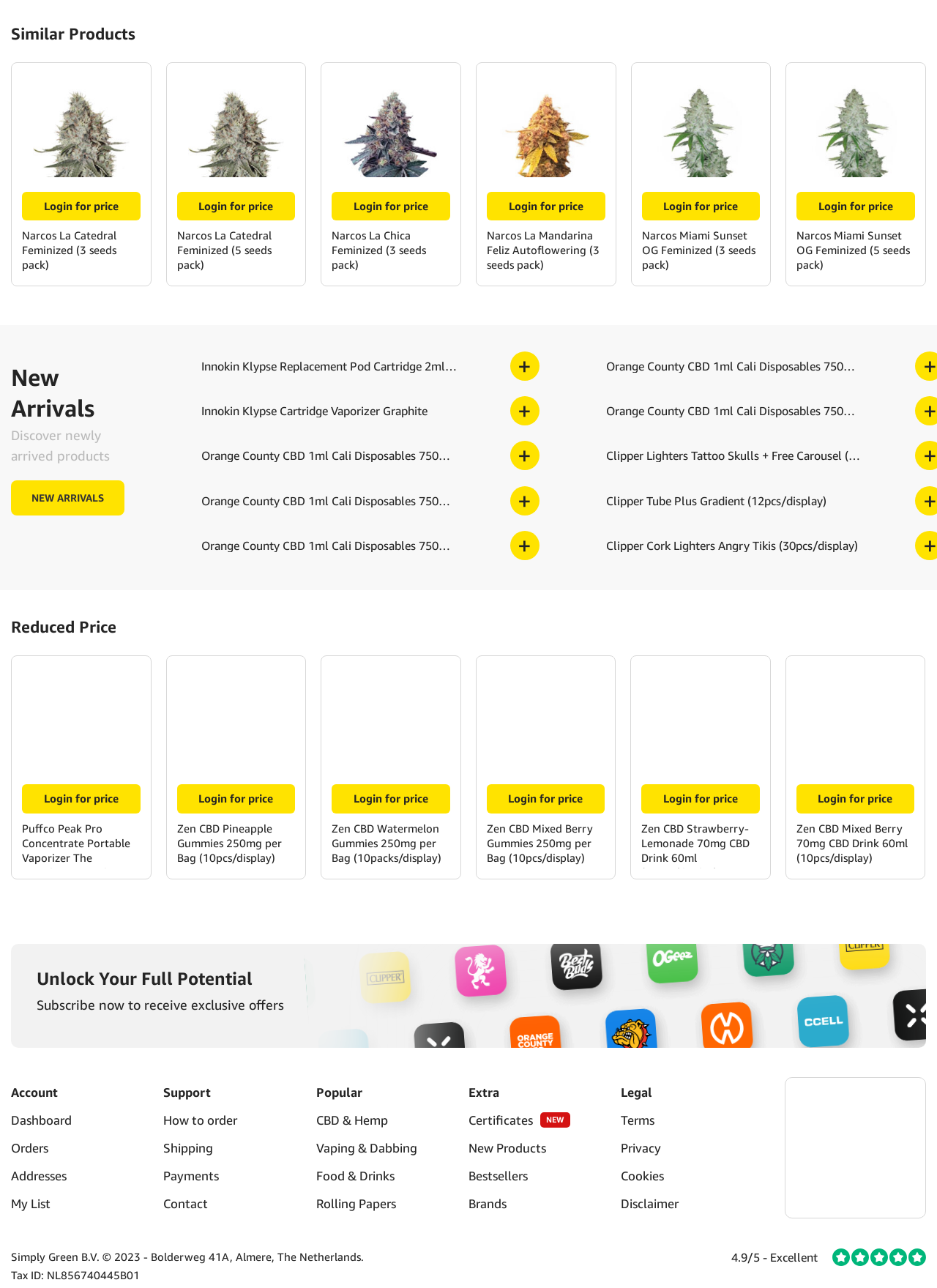Identify the bounding box coordinates for the region to click in order to carry out this instruction: "Click on Narcos La Catedral Feminized (3 seeds pack)". Provide the coordinates using four float numbers between 0 and 1, formatted as [left, top, right, bottom].

[0.023, 0.057, 0.15, 0.143]